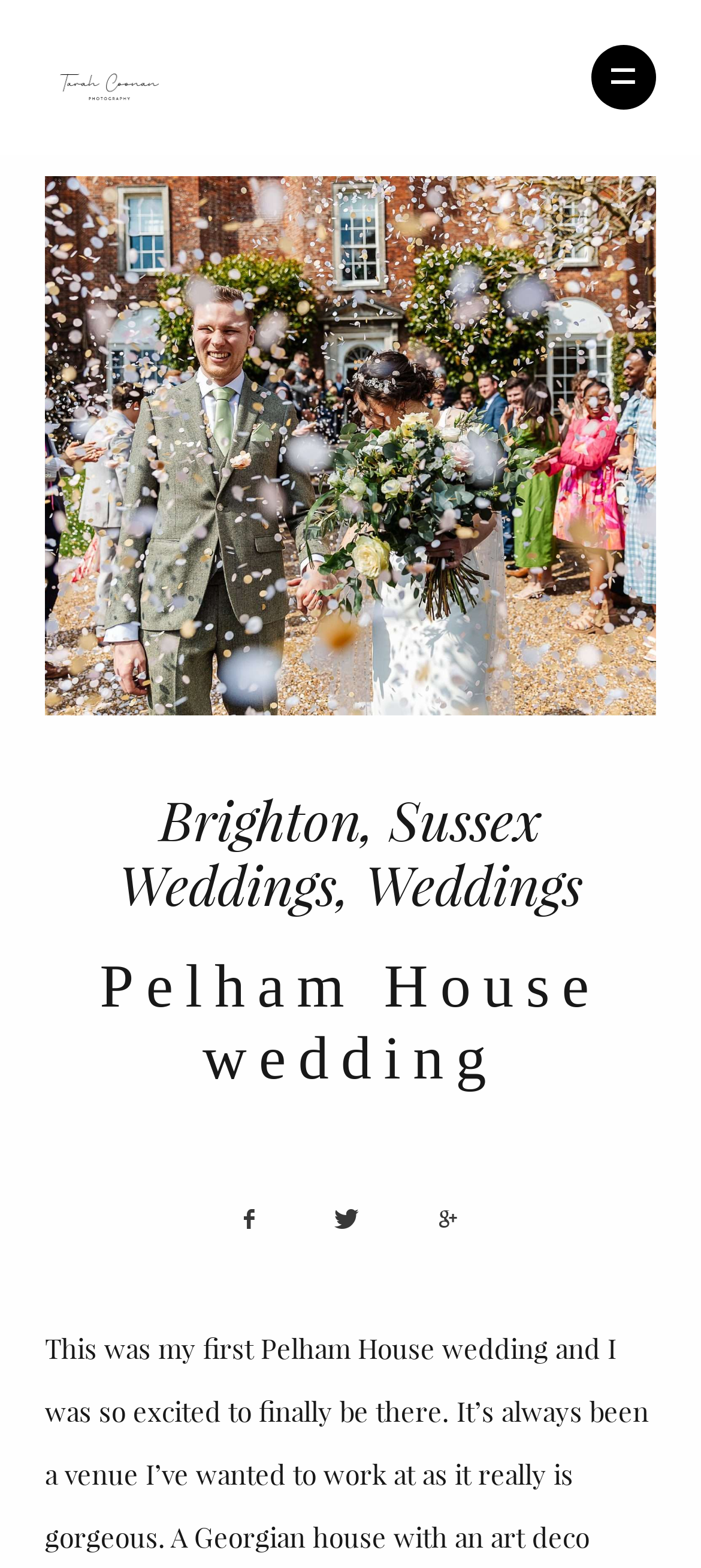How many social media links are there?
Examine the image and give a concise answer in one word or a short phrase.

3